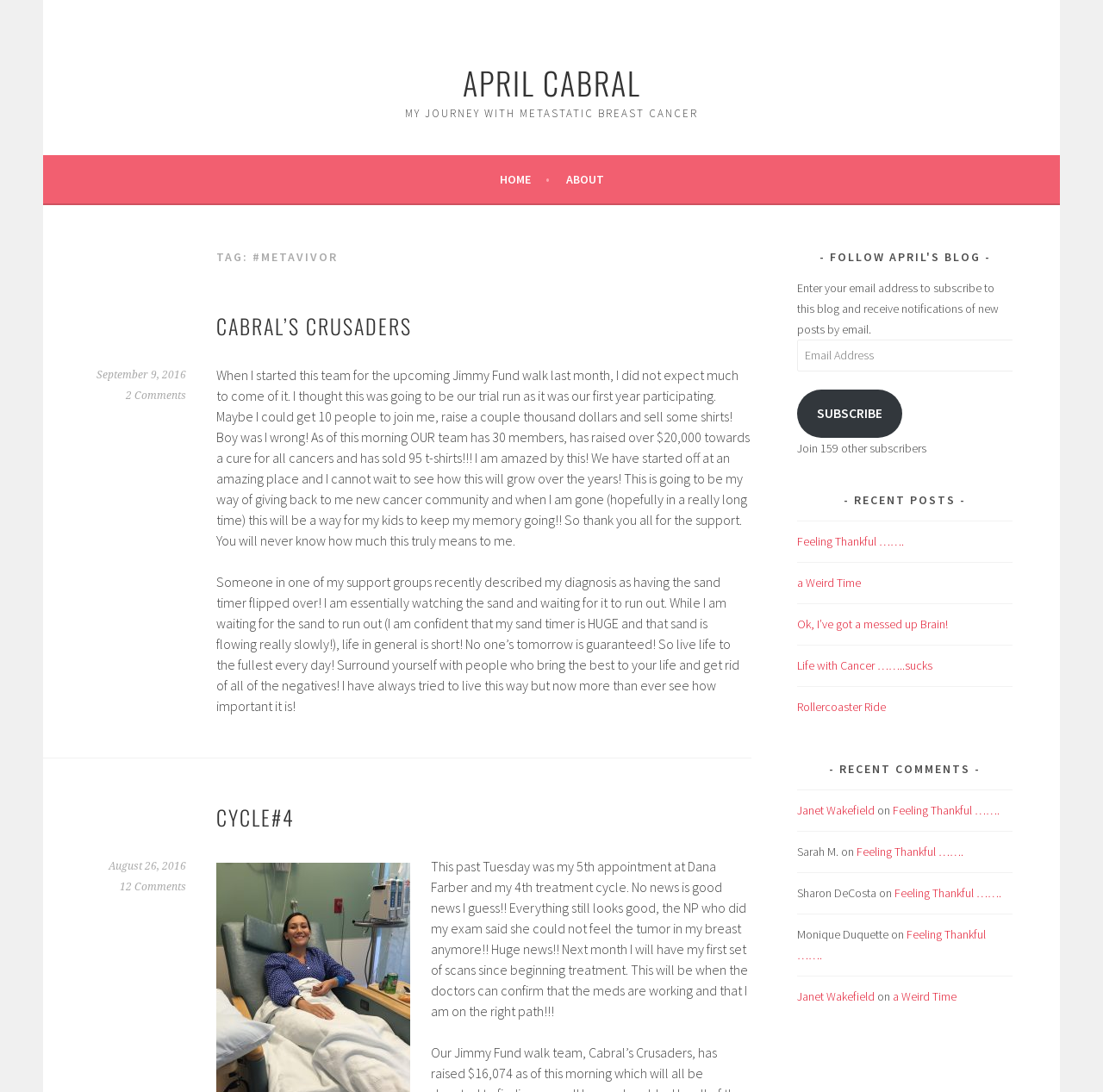Find the UI element described as: "Cycle#4" and predict its bounding box coordinates. Ensure the coordinates are four float numbers between 0 and 1, [left, top, right, bottom].

[0.196, 0.734, 0.267, 0.762]